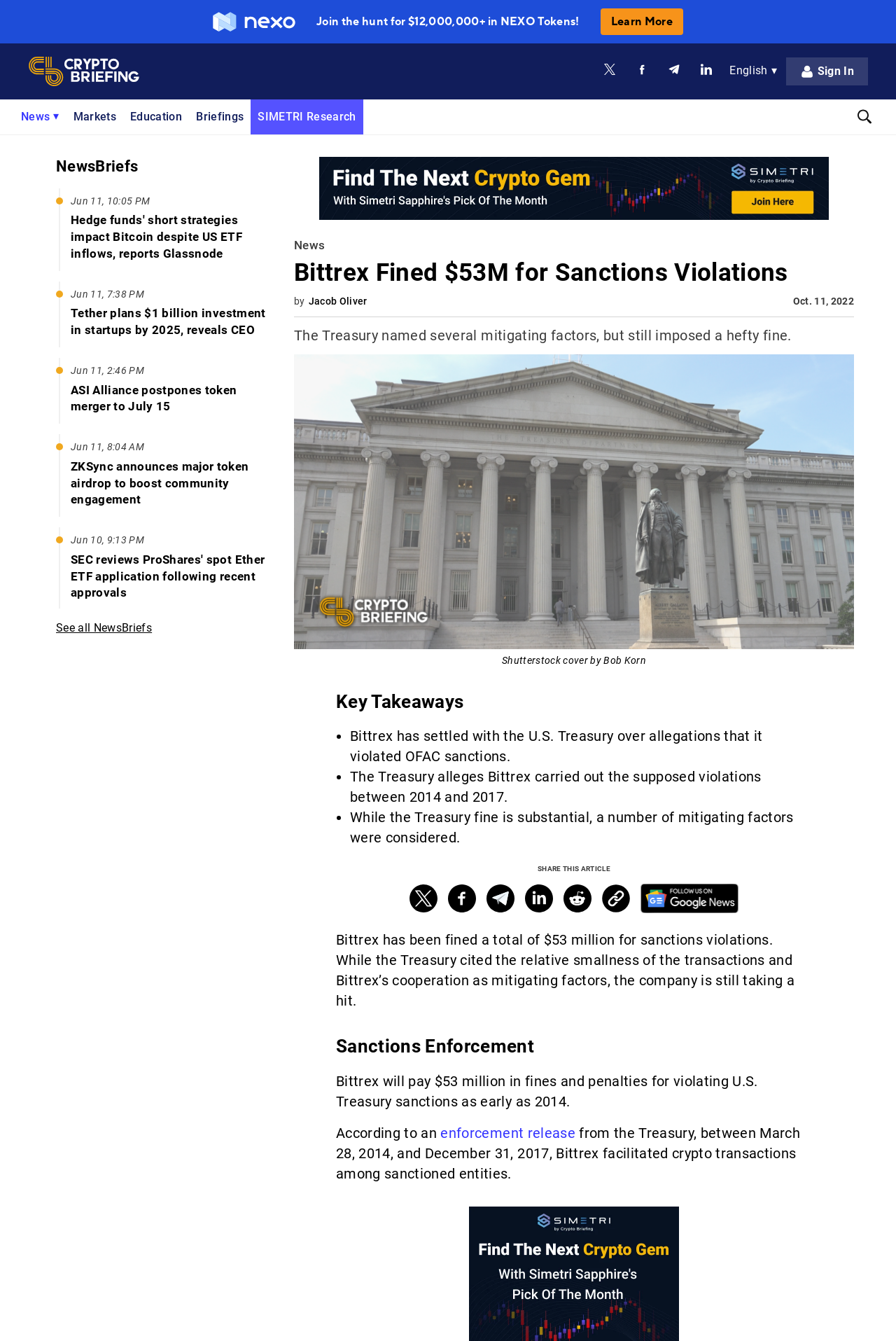Specify the bounding box coordinates of the element's region that should be clicked to achieve the following instruction: "Click on Learn More". The bounding box coordinates consist of four float numbers between 0 and 1, in the format [left, top, right, bottom].

[0.67, 0.006, 0.763, 0.026]